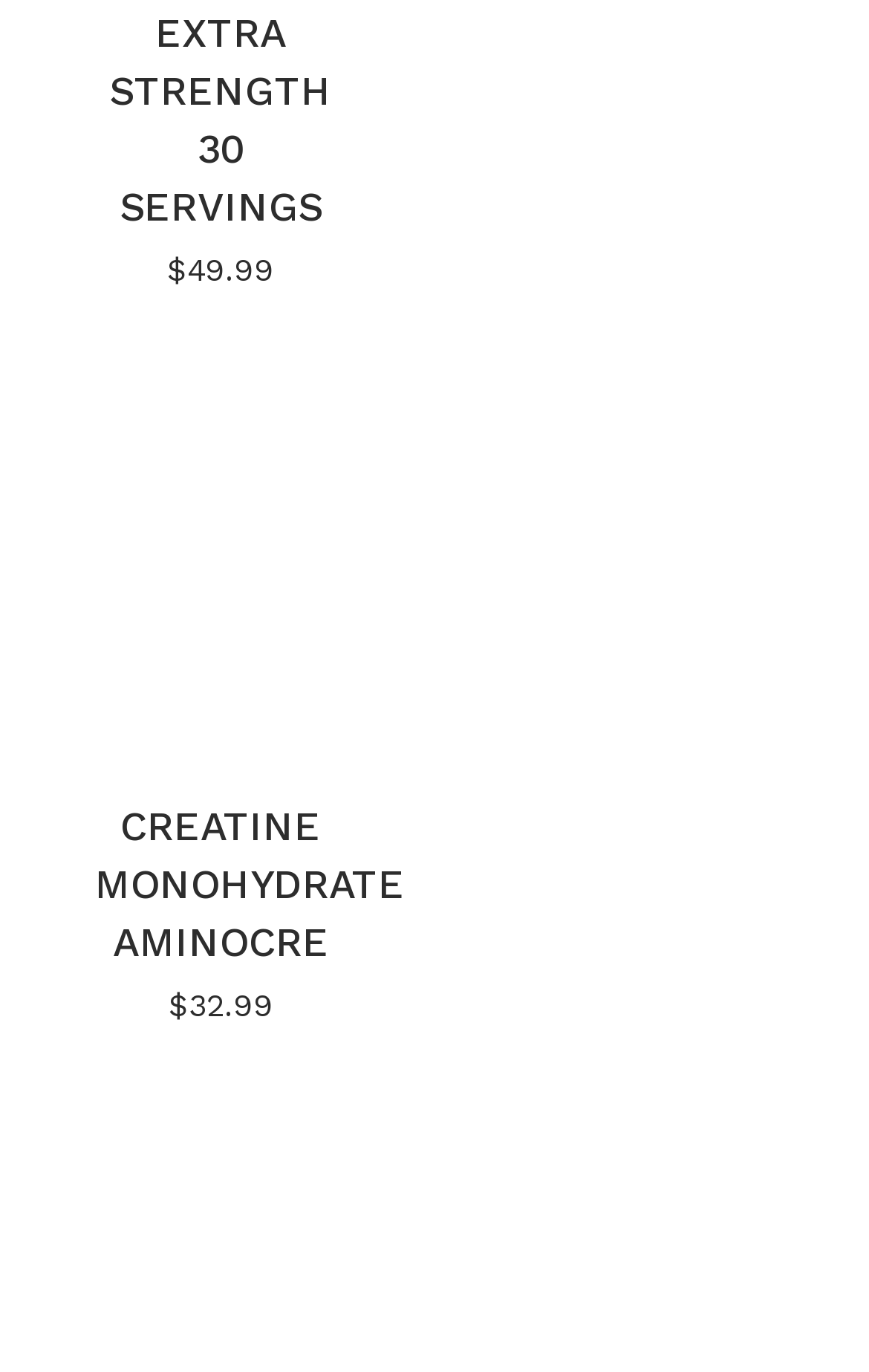Identify the coordinates of the bounding box for the element described below: "aria-label="Creatine Monohydrate AminoCre"". Return the coordinates as four float numbers between 0 and 1: [left, top, right, bottom].

[0.045, 0.276, 0.463, 0.541]